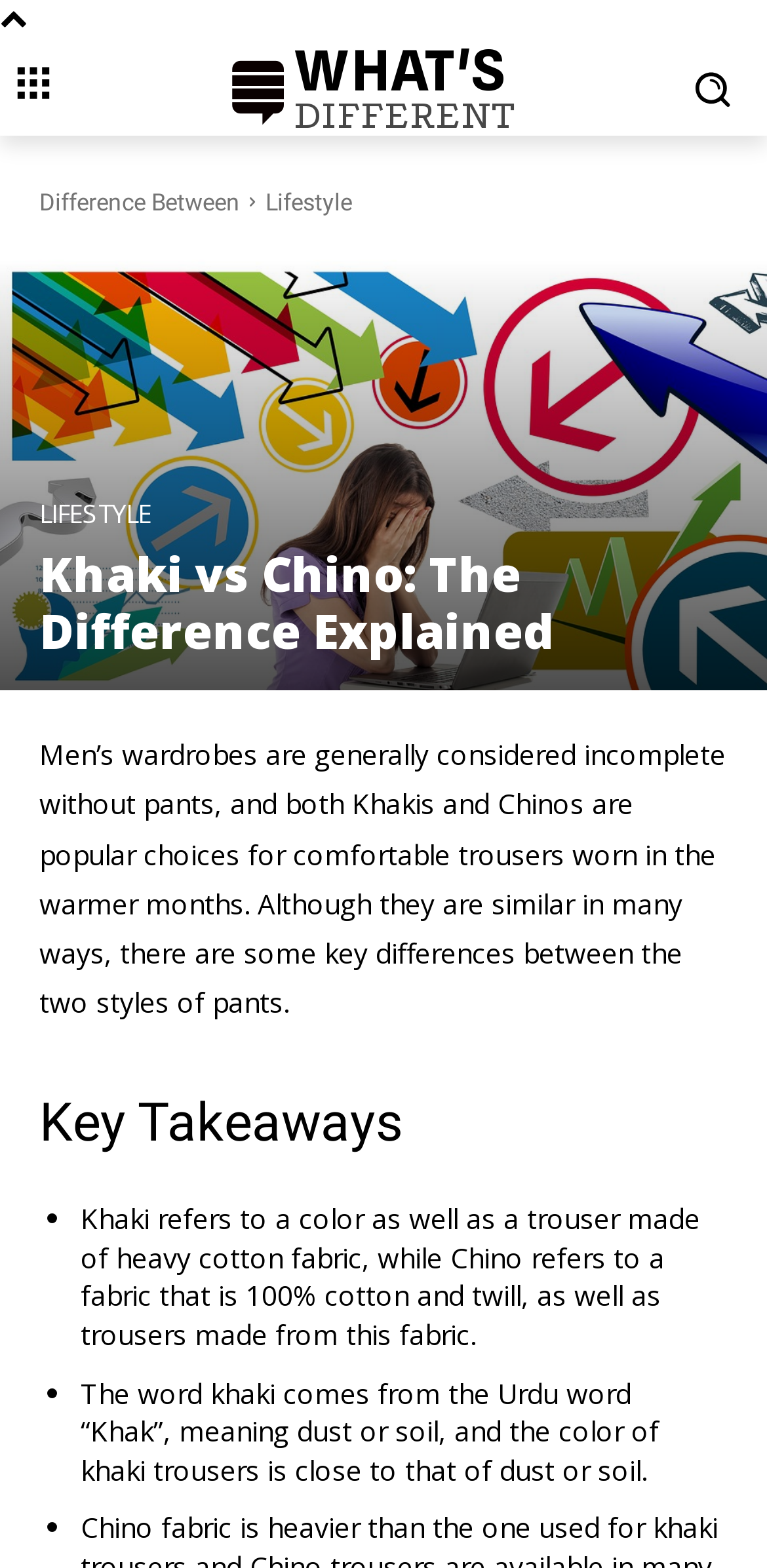Offer a comprehensive description of the webpage’s content and structure.

The webpage is about the difference between khaki and chino pants. At the top left, there is a small image, and next to it, a link with the text "WHAT'S DIFFERENT" is located. On the top right, another small image is positioned. Below these elements, a large image spans the entire width of the page.

Underneath the large image, there are three links: "Difference Between", "Lifestyle", and "LIFESTYLE". The main heading "Khaki vs Chino: The Difference Explained" is centered on the page, followed by a paragraph of text that explains the importance of pants in men's wardrobes and the similarities and differences between khaki and chino pants.

Further down, a heading "Key Takeaways" is located, followed by a list of three points. Each point is marked with a bullet and provides a concise summary of the differences between khaki and chino pants, including the meaning of the word "khaki" and the characteristics of the fabrics.